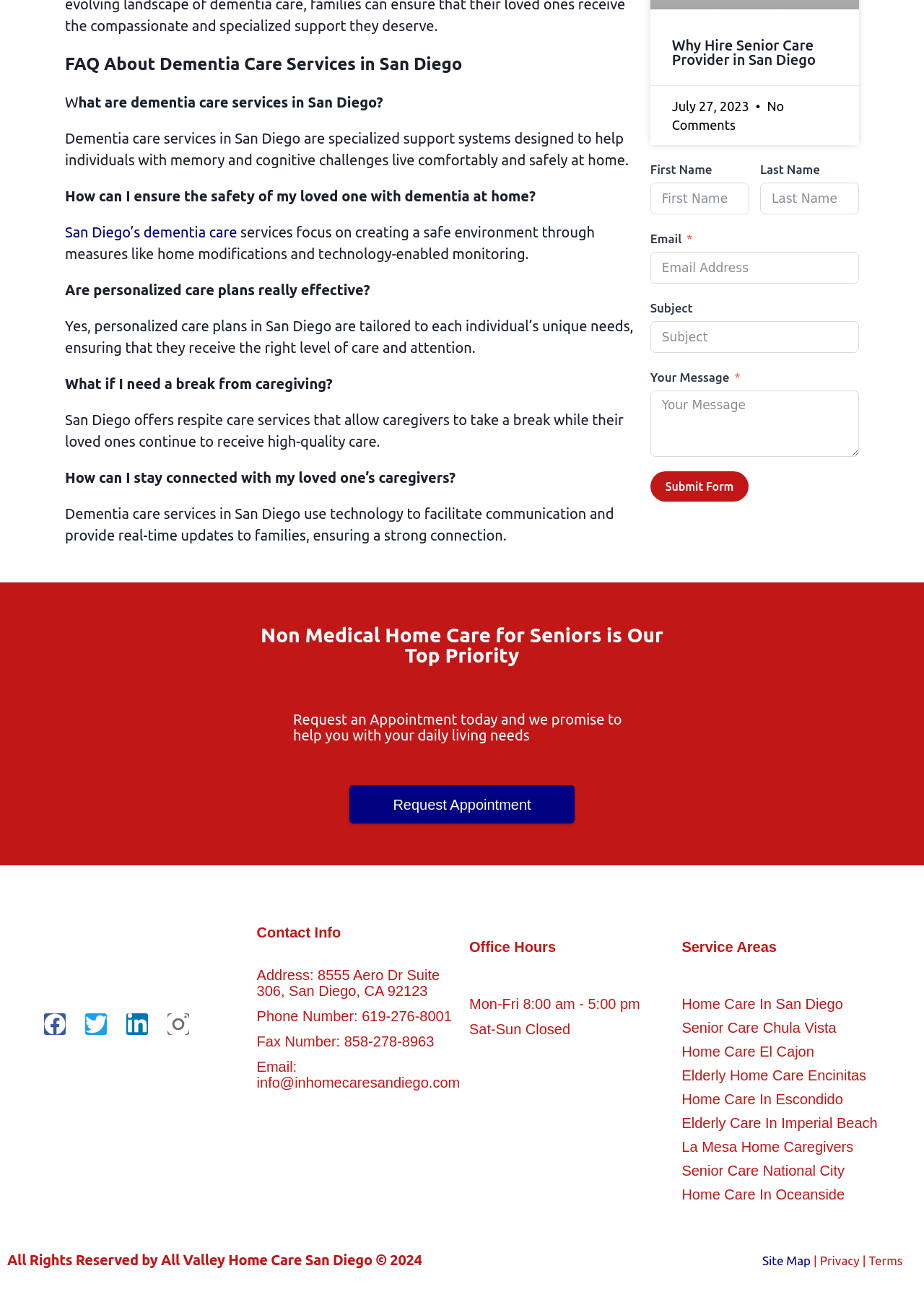Please identify the bounding box coordinates of the element's region that I should click in order to complete the following instruction: "Request an appointment". The bounding box coordinates consist of four float numbers between 0 and 1, i.e., [left, top, right, bottom].

[0.378, 0.609, 0.622, 0.639]